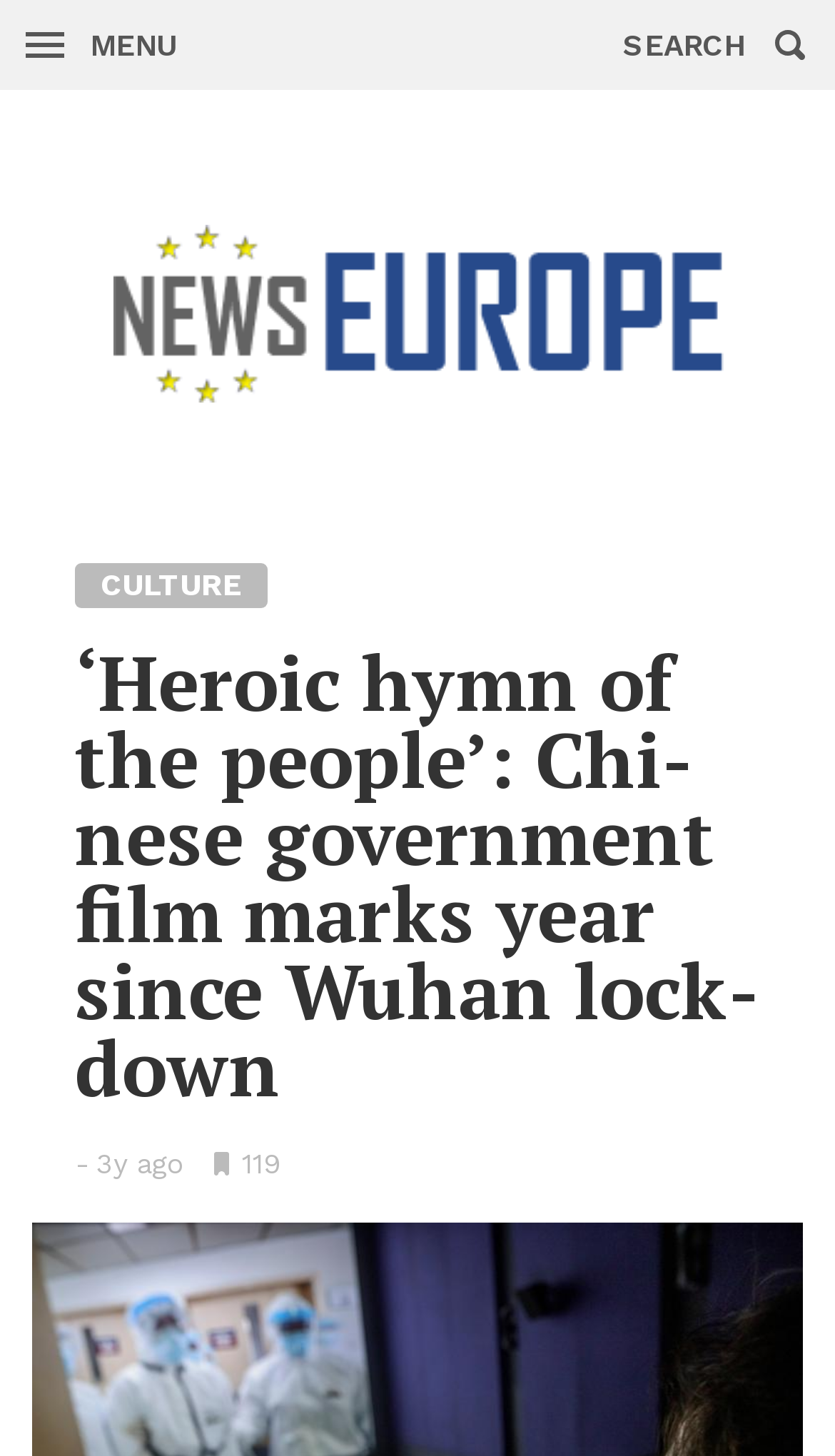Create a detailed summary of all the visual and textual information on the webpage.

The webpage appears to be a news article from Europe, specifically about a Chinese government film marking the year since the Wuhan lockdown. At the top left, there is a menu button labeled "MENU" and a close button labeled "CLOSE". To the right of these buttons, there is a search bar with a "SEARCH" label and a search button accompanied by a small image. 

Below the search bar, there is a horizontal link labeled "News from Europe - The latest news of European Union" with an associated image. 

Further down, there is a section labeled "CULTURE" with a link below it. The main article title, "'Heroic hymn of the people’: Chinese government film marks year since Wuhan lockdown", is prominently displayed in a large font. 

The article content is not explicitly described in the accessibility tree, but there is a timestamp indicating that the article was published 3 years ago. To the right of the timestamp, there is a small image. Below the timestamp, there is a section with a label "• Bookmarks:" and a number "119", possibly indicating the number of bookmarks or shares.